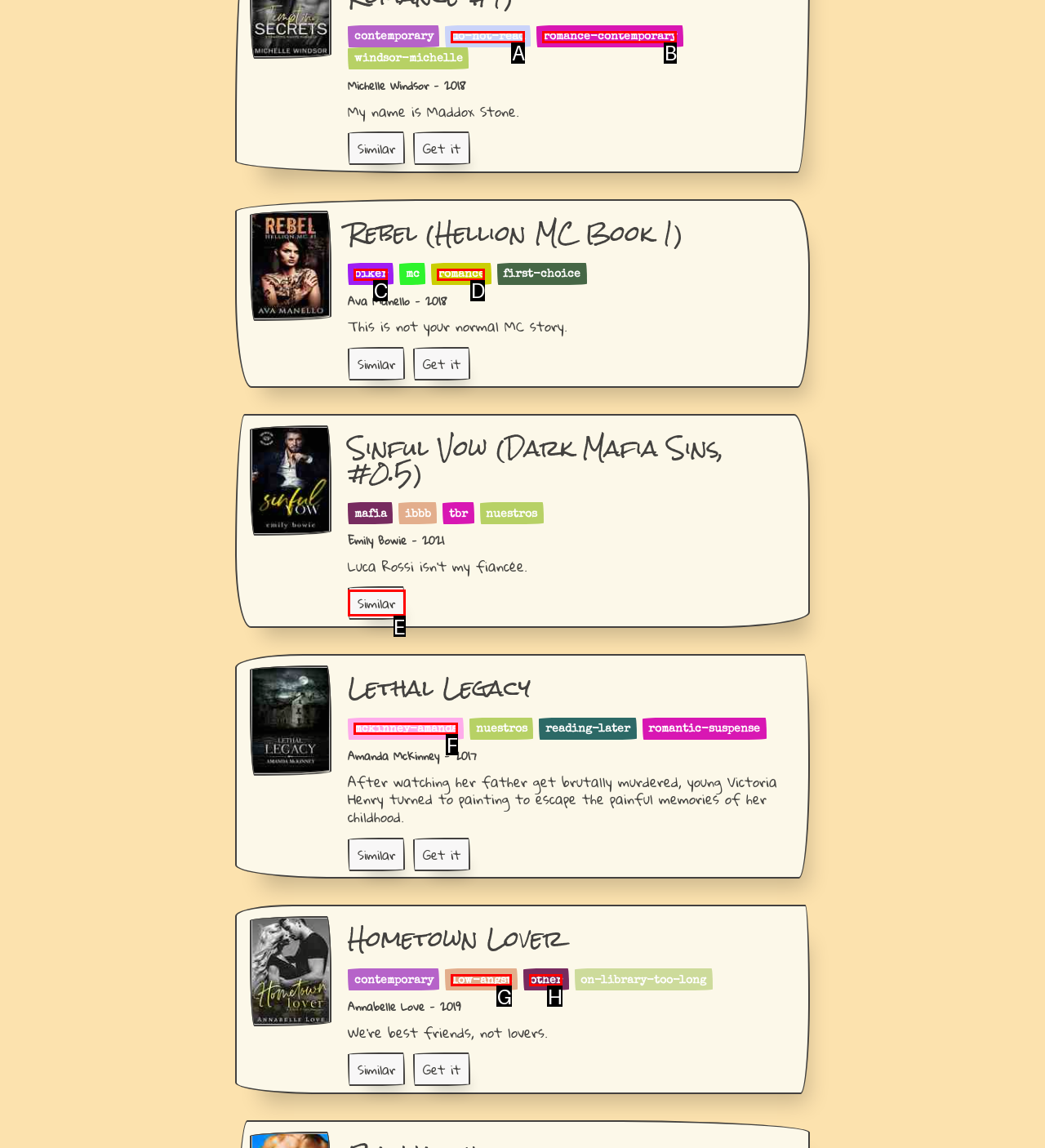Determine which UI element you should click to perform the task: Explore books by 'Amanda McKinney'
Provide the letter of the correct option from the given choices directly.

F